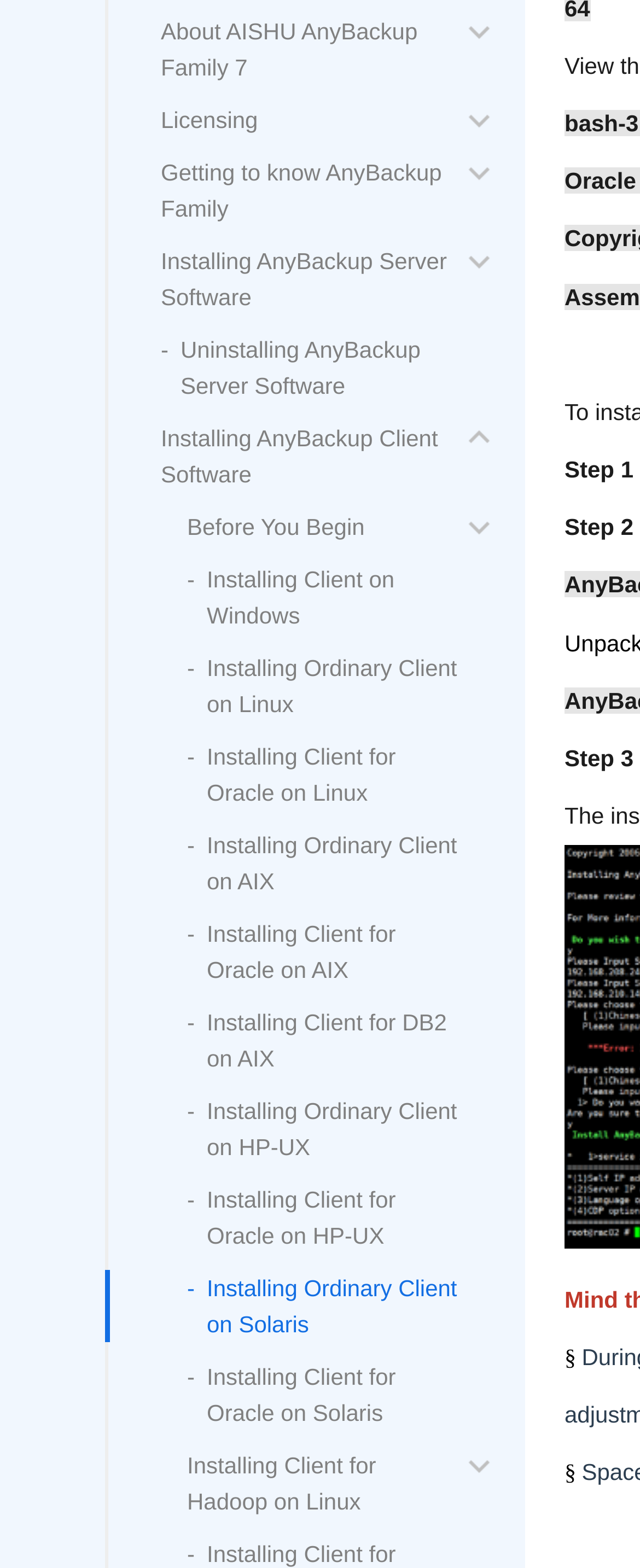Using the element description TERMS & POLICIES, predict the bounding box coordinates for the UI element. Provide the coordinates in (top-left x, top-left y, bottom-right x, bottom-right y) format with values ranging from 0 to 1.

None